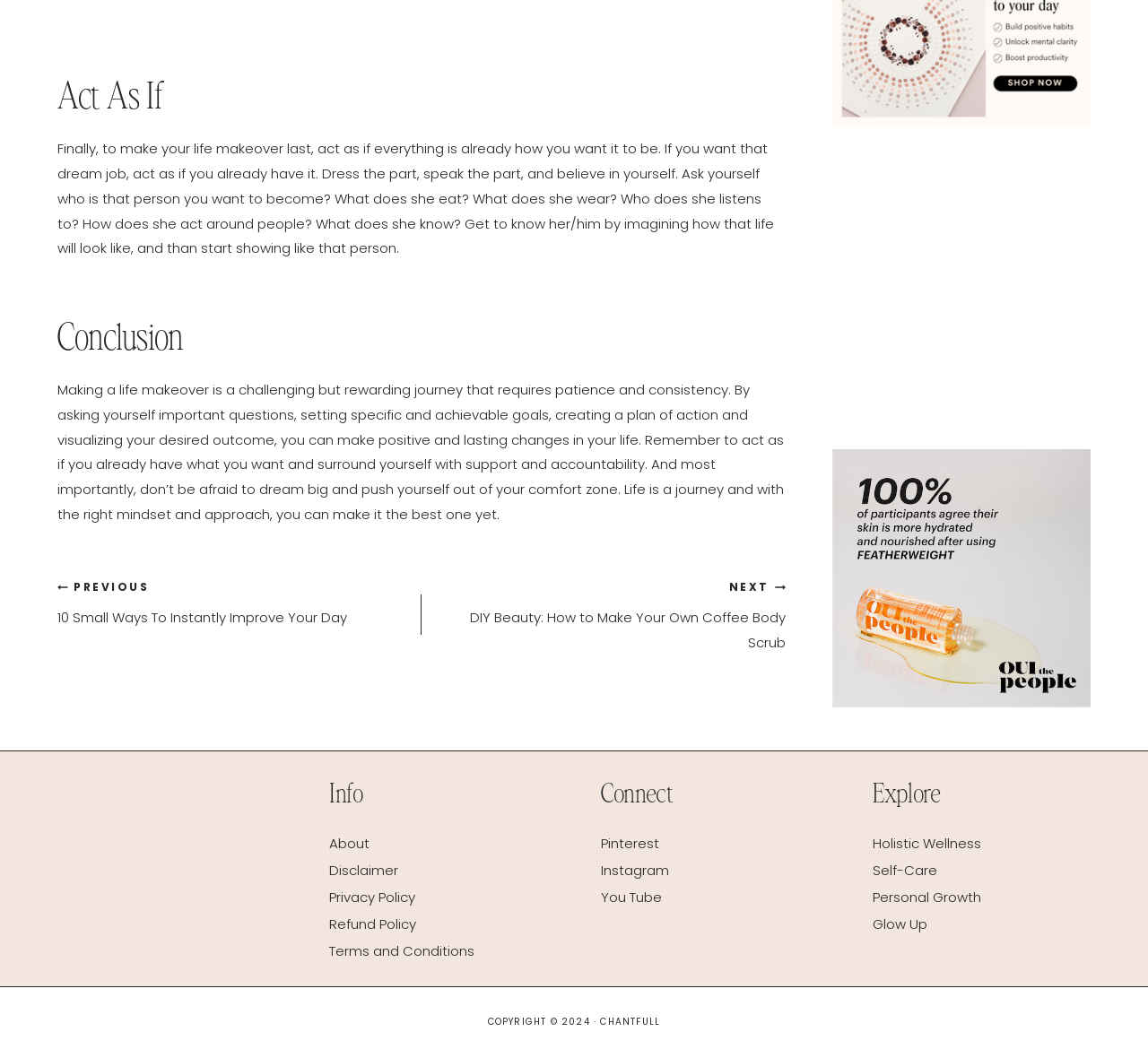What is the purpose of this webpage?
Analyze the image and deliver a detailed answer to the question.

The presence of links and images with product descriptions suggests that the webpage is intended for e-commerce, allowing users to purchase products online.